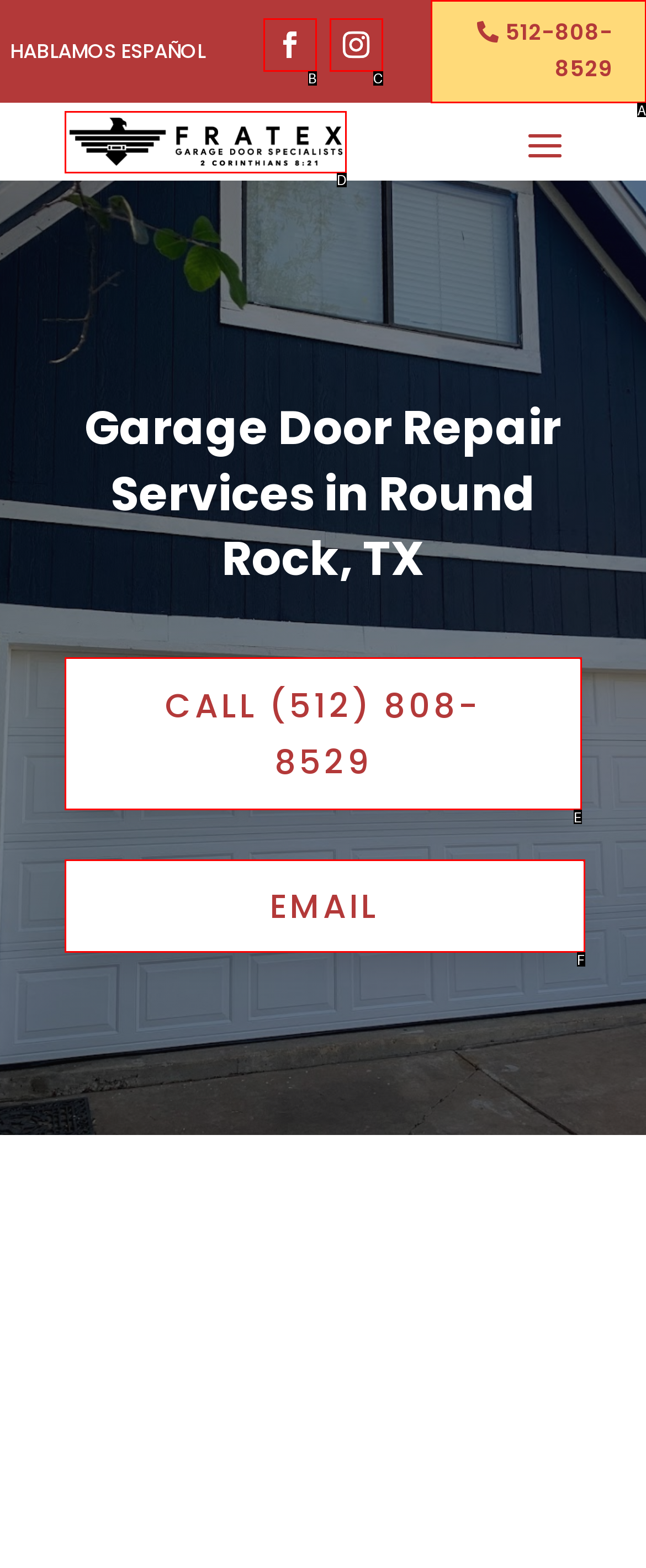Point out the option that aligns with the description: alt="Fratex Dark logo inline"
Provide the letter of the corresponding choice directly.

D